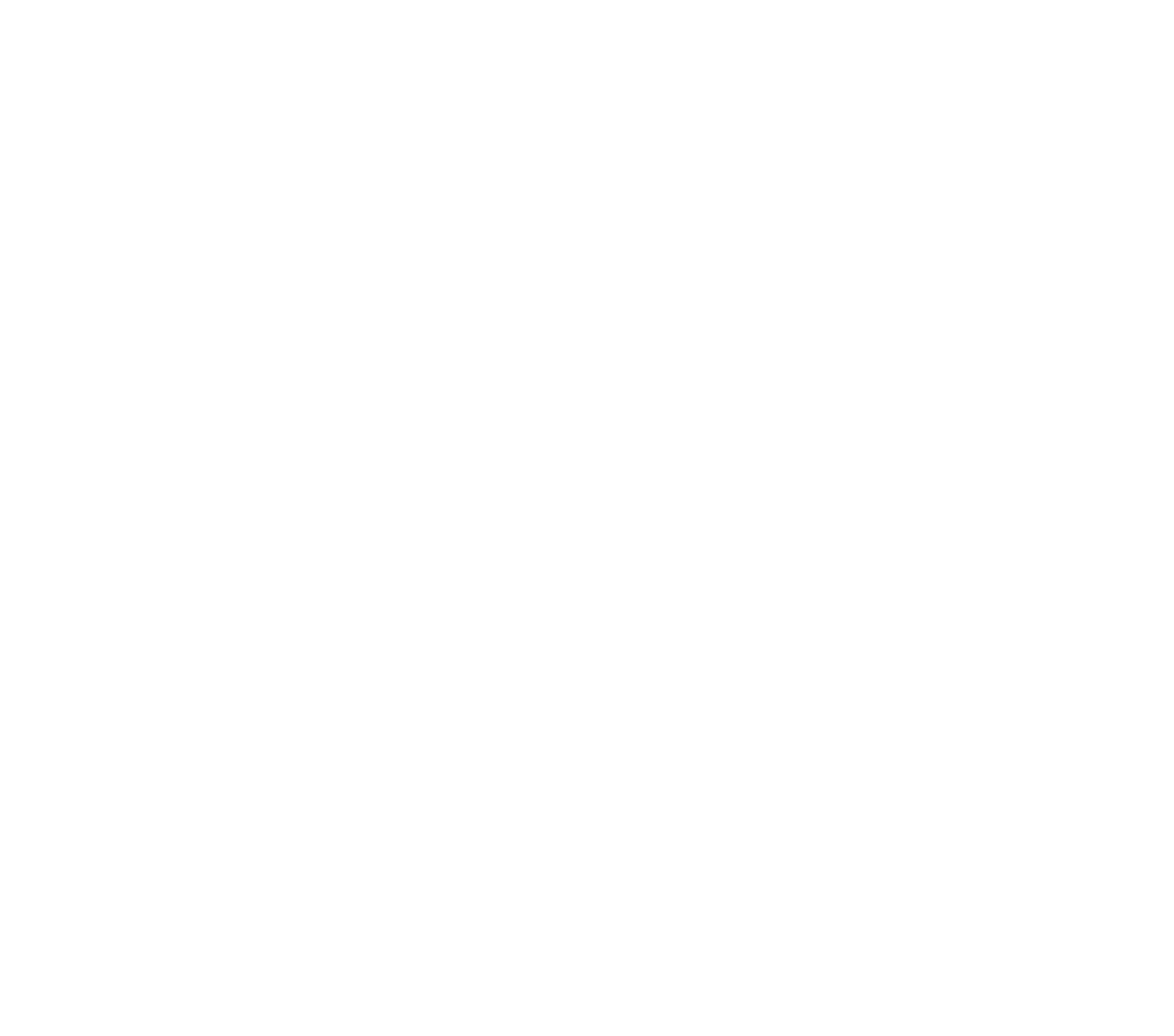Please reply to the following question with a single word or a short phrase:
What information is available in the 'Information' section?

About Us, Contact Us, etc.